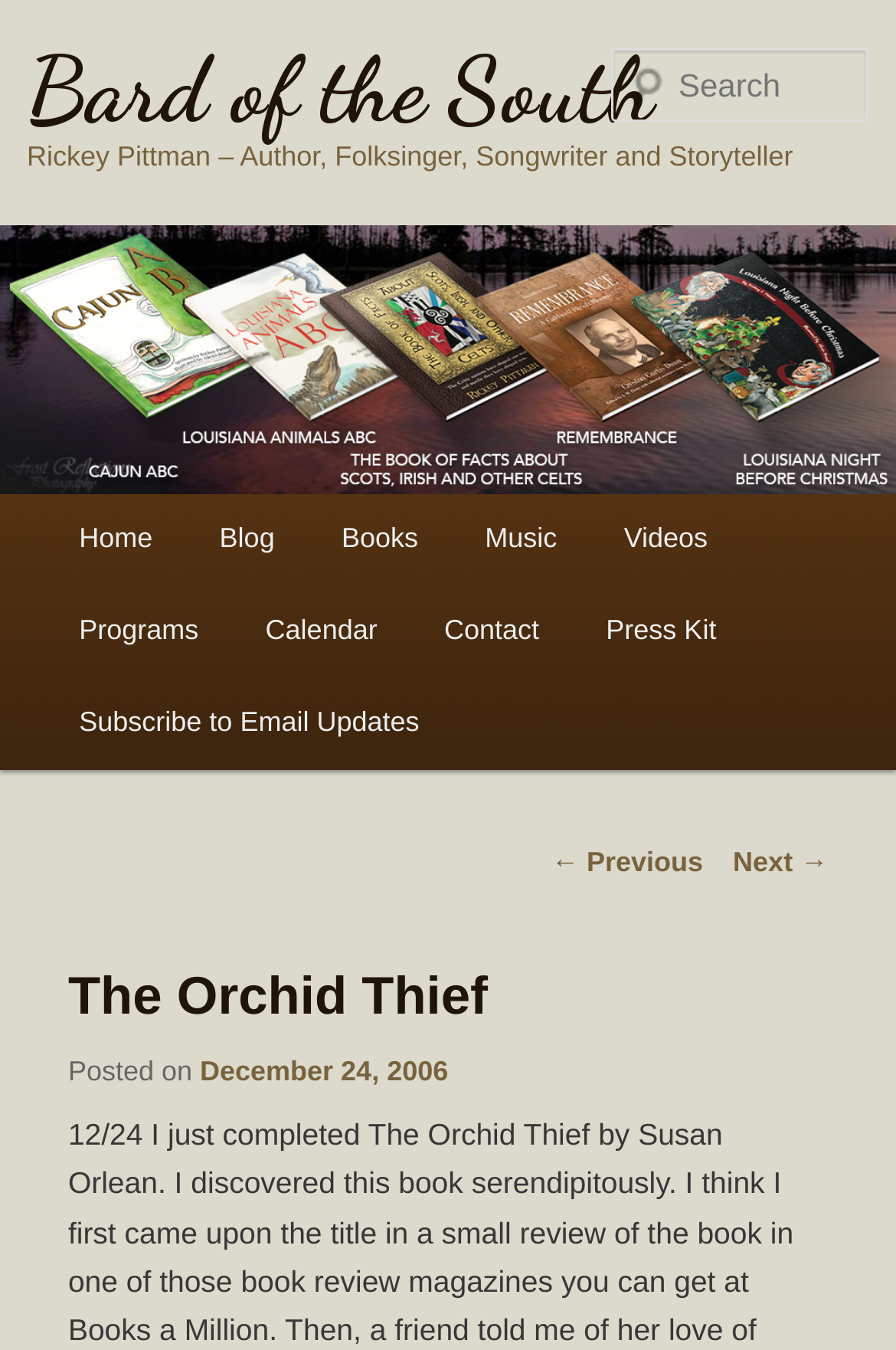Refer to the screenshot and answer the following question in detail:
What is the purpose of the 'Search' textbox?

I inferred the purpose of the 'Search' textbox by its label and its presence on the webpage, which suggests that it is meant to allow users to search for content on the website.